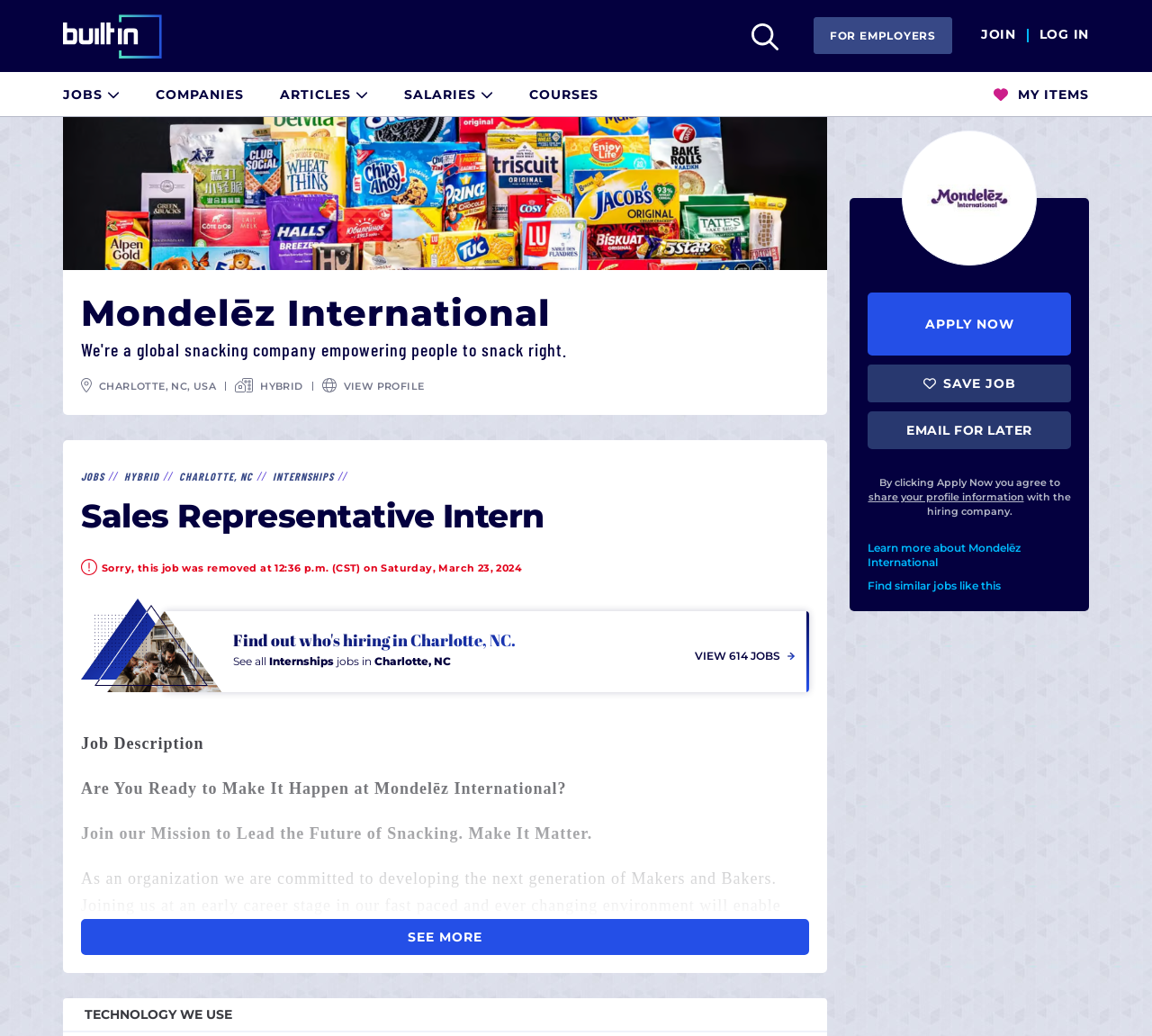What is the location of the job?
Refer to the image and give a detailed answer to the query.

I found the location by looking at the StaticText element with the text 'CHARLOTTE, NC, USA'.